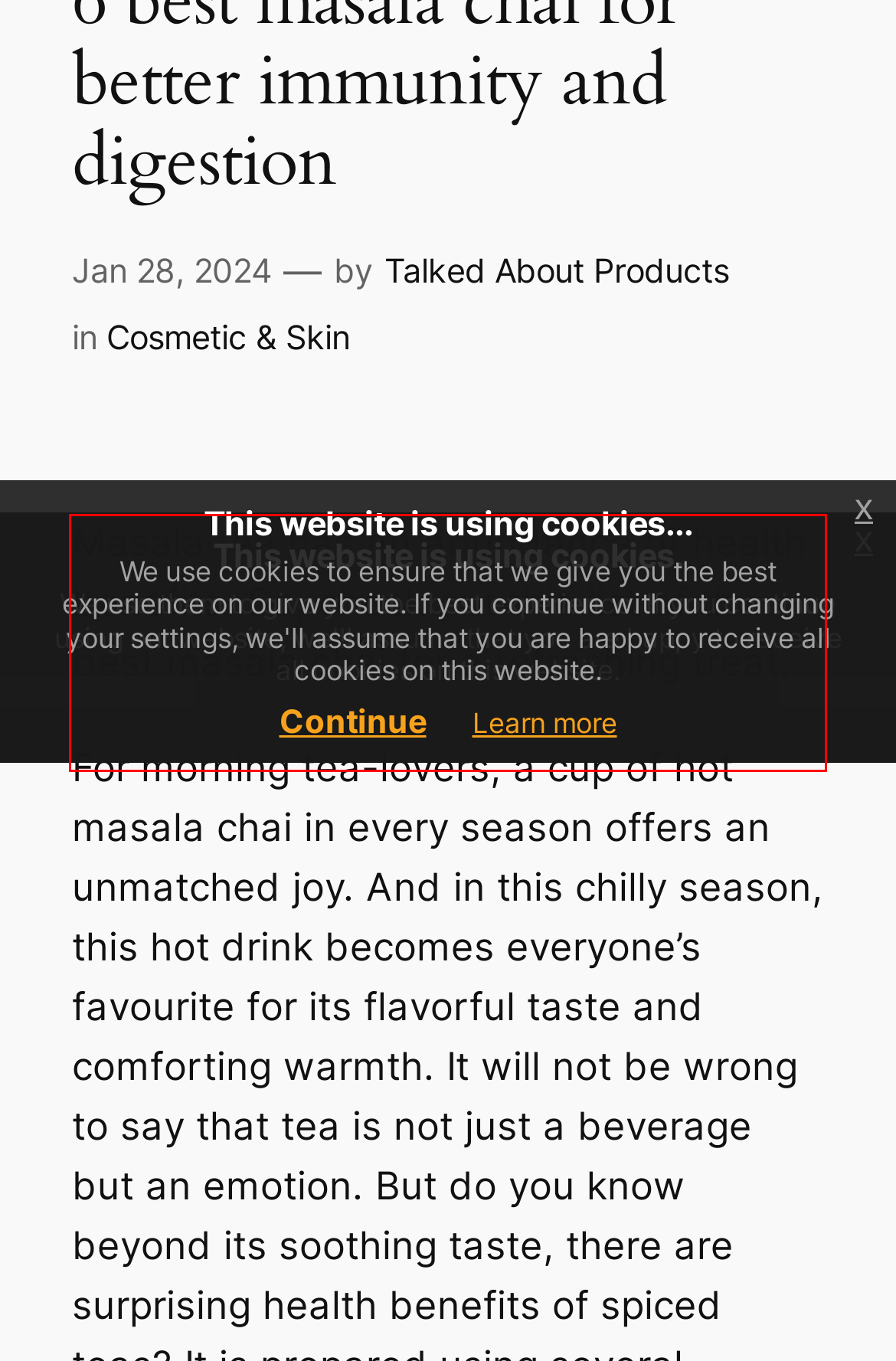You are given a screenshot with a red rectangle. Identify and extract the text within this red bounding box using OCR.

Masala tea has an abundance of health benefits. So, check out this list of the best masala chai for a refreshing treat.